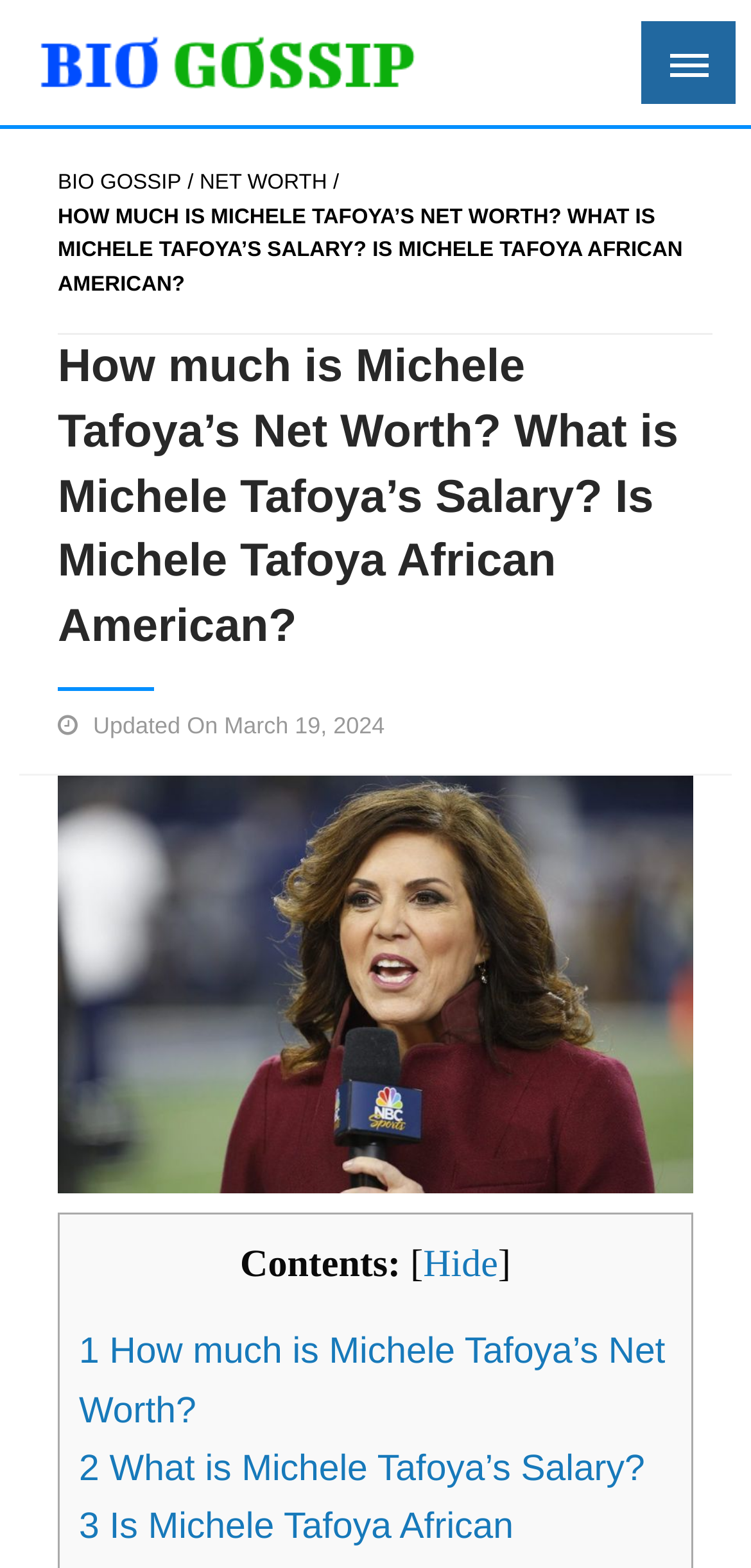Please locate the bounding box coordinates of the region I need to click to follow this instruction: "Click on the Hide link".

[0.563, 0.793, 0.663, 0.82]